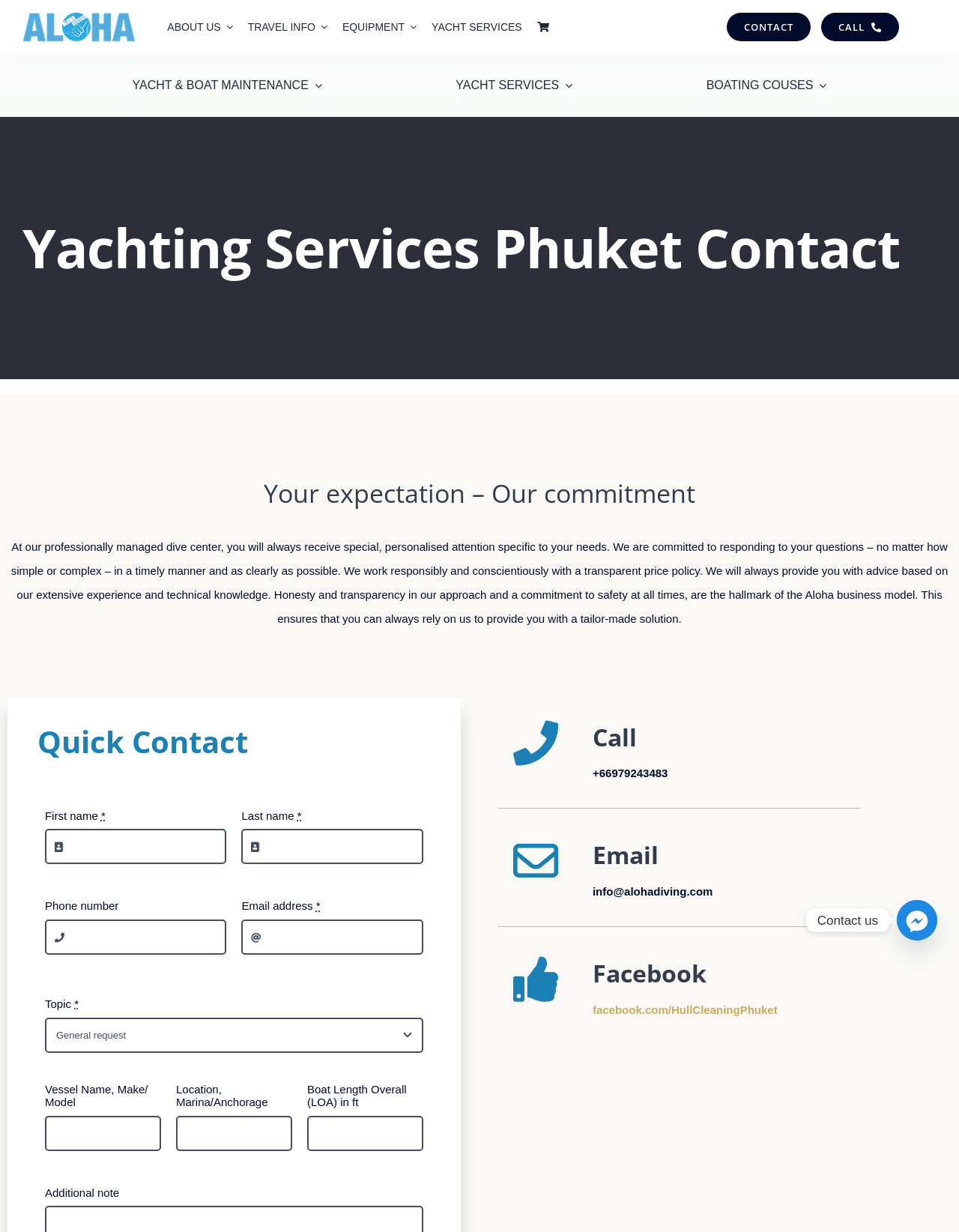Find the bounding box coordinates of the clickable area that will achieve the following instruction: "Select a topic from the dropdown menu".

[0.047, 0.826, 0.441, 0.855]